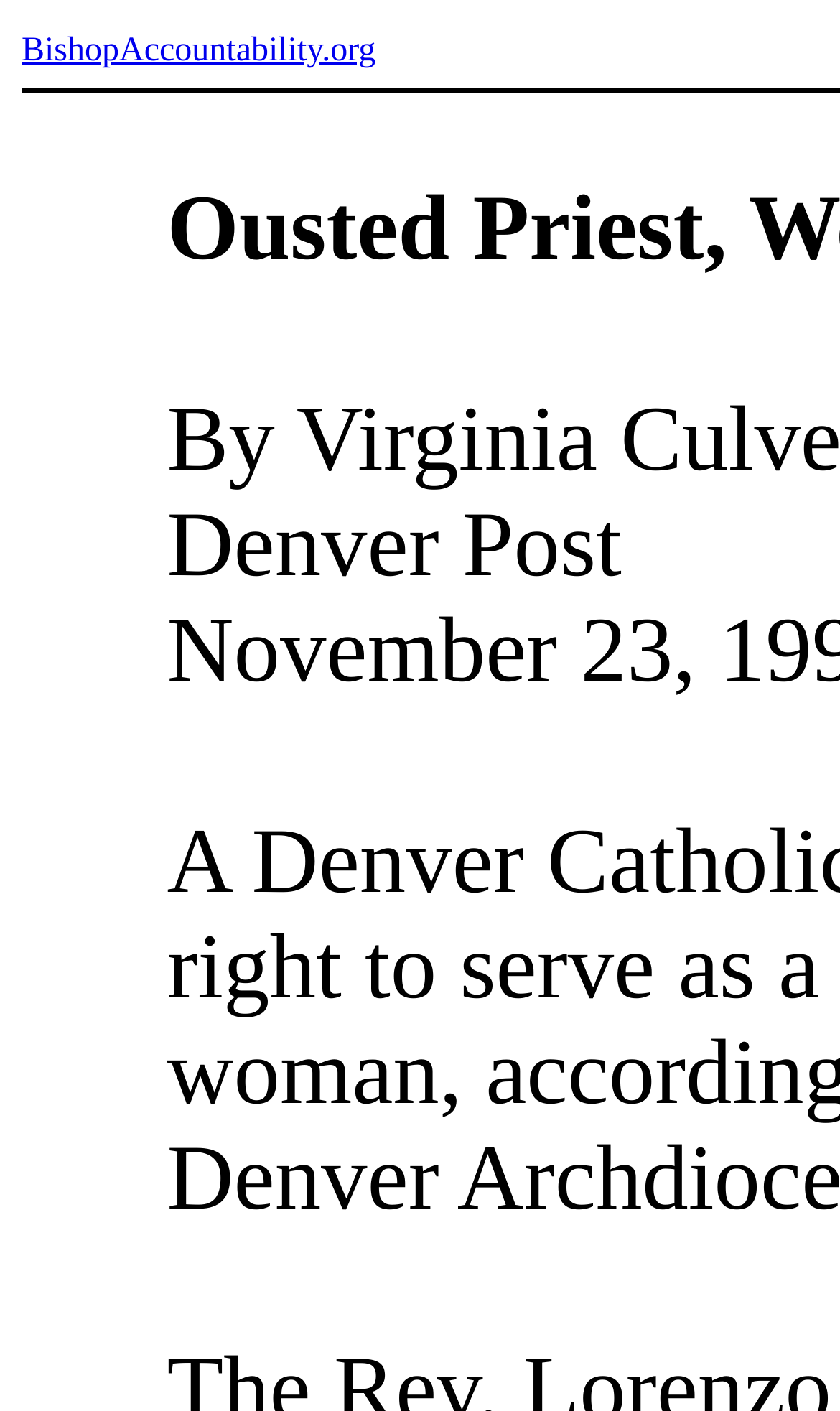Show the bounding box coordinates for the HTML element described as: "BishopAccountability.org".

[0.026, 0.023, 0.447, 0.049]